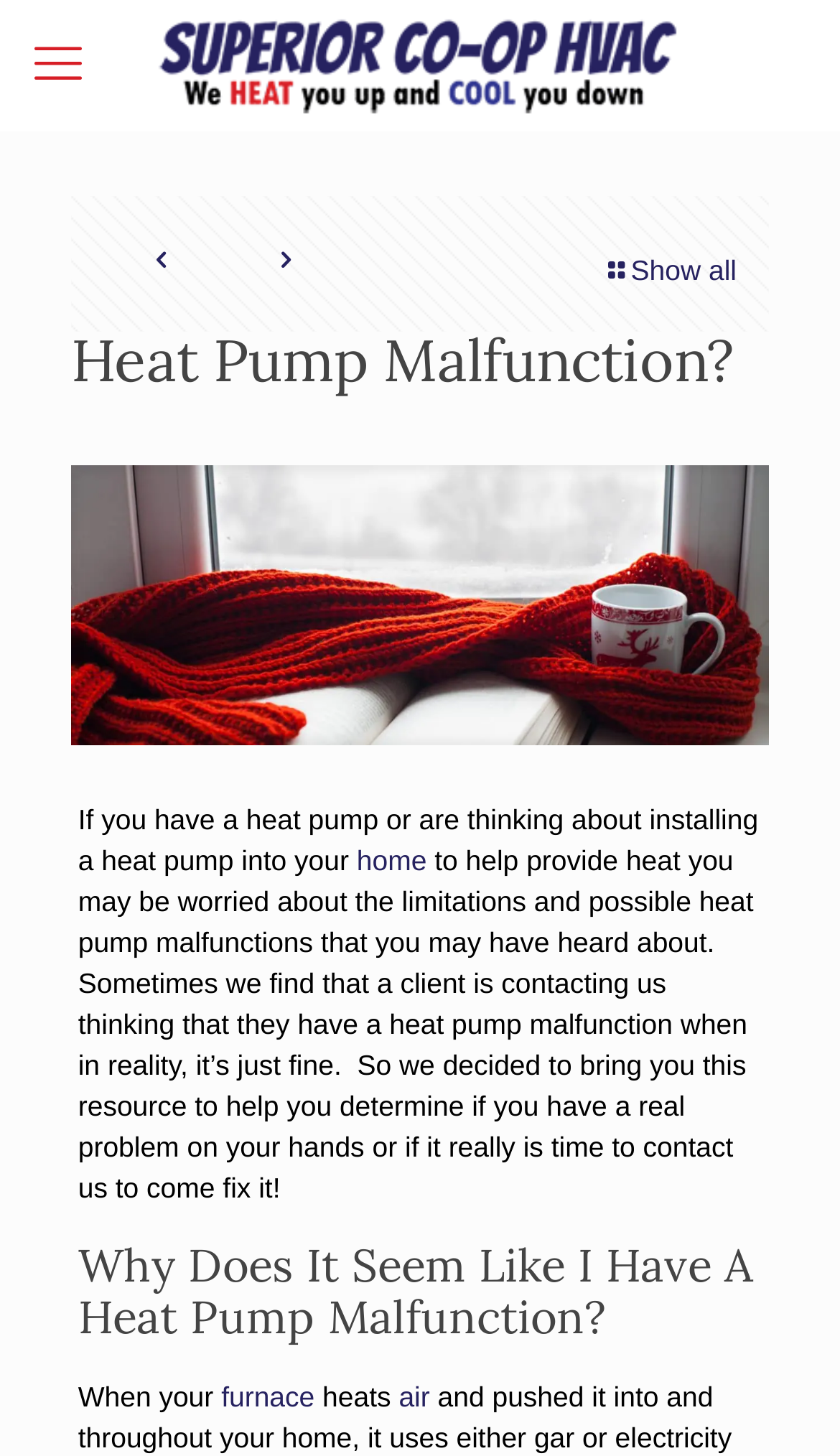Determine the bounding box coordinates of the element that should be clicked to execute the following command: "go to previous post".

[0.123, 0.149, 0.259, 0.207]